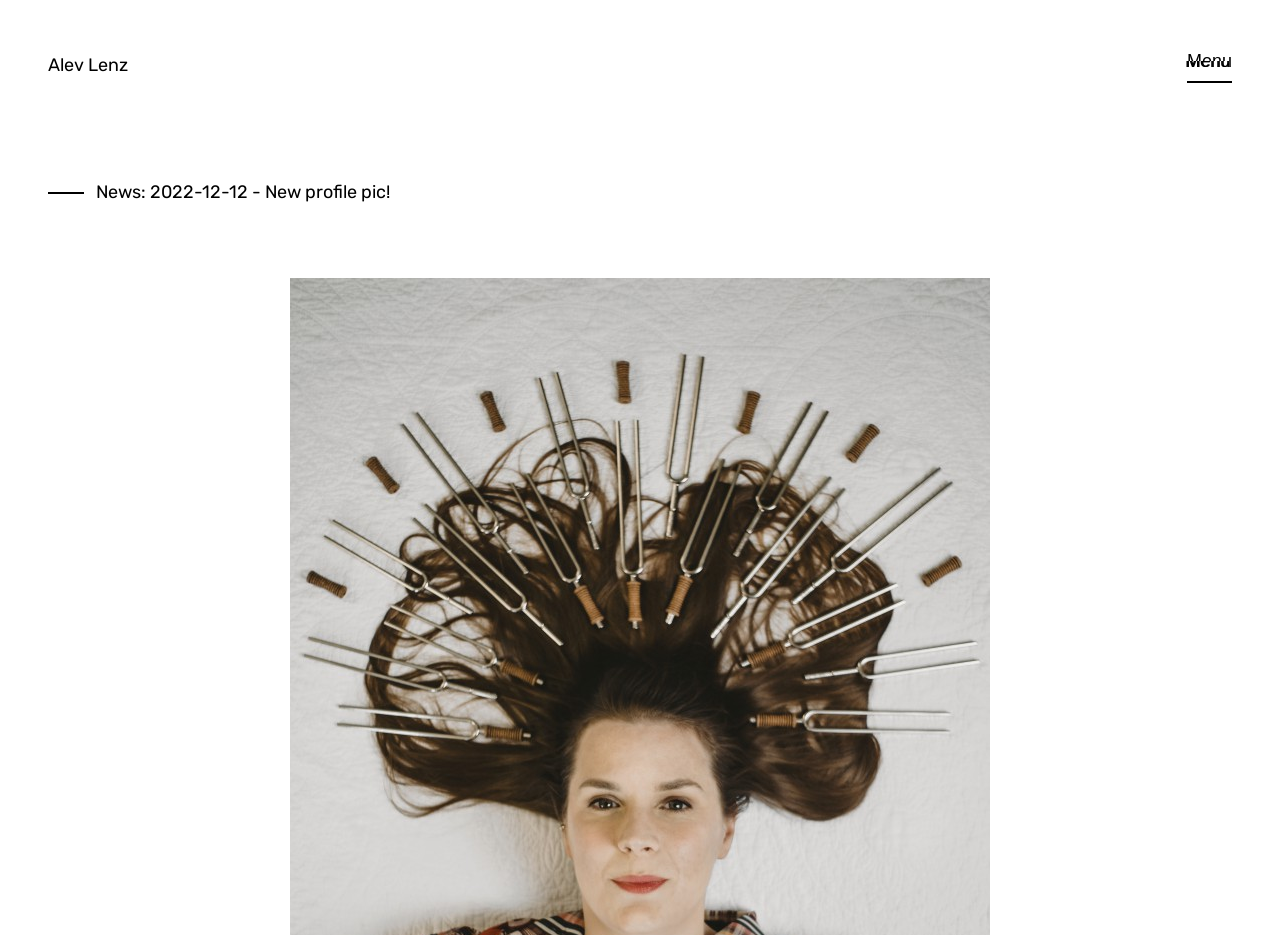Locate the bounding box coordinates of the element that should be clicked to fulfill the instruction: "Go to the home page".

[0.806, 0.399, 0.845, 0.438]